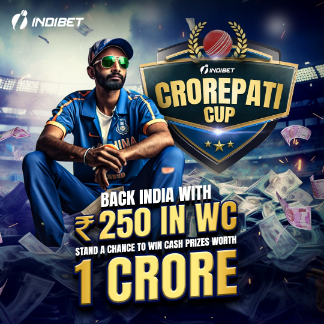Describe the image with as much detail as possible.

The image promotes the "Indibet Crorepati Cup," featuring a confident cricketer wearing an Indian cricket jersey. The cricketer, sporting sunglasses, poses in front of a vibrant backdrop with elements symbolizing money, such as cash and a trophy, reinforcing themes of wealth and competition. The bold text encourages viewers to back the Indian team with an investment of ₹250 in the World Cup, emphasizing the chance to win significant cash prizes amounting to ₹1 crore. The design captures the excitement of cricket and highlights the potential rewards for participating in this promotional event.